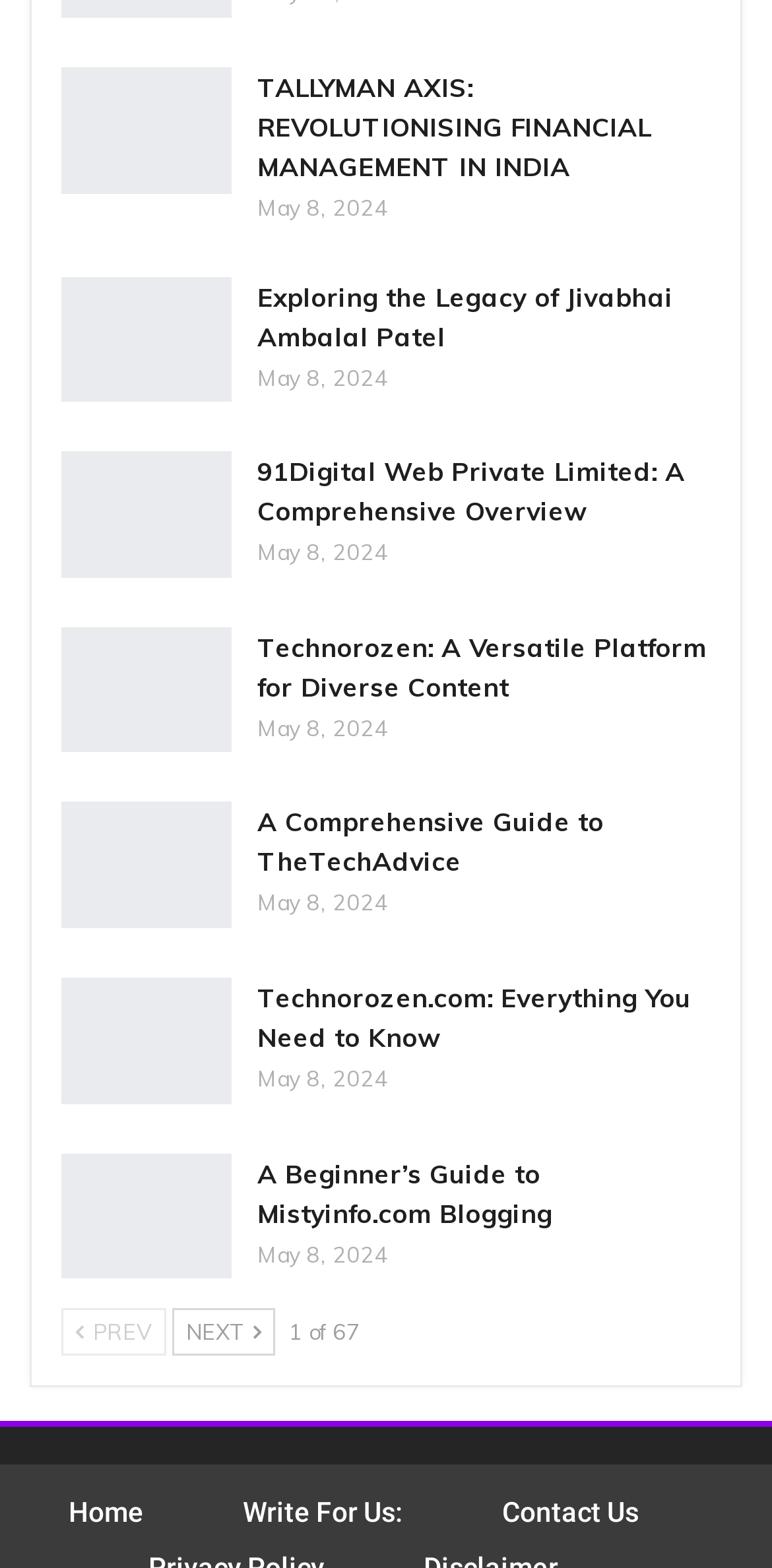What is the purpose of the 'Previous' and 'Next' buttons?
Provide an in-depth and detailed answer to the question.

I inferred the purpose of the 'Previous' and 'Next' buttons by looking at their positions and labels. They are likely used to navigate between pages of articles, allowing the user to move to the previous or next page.